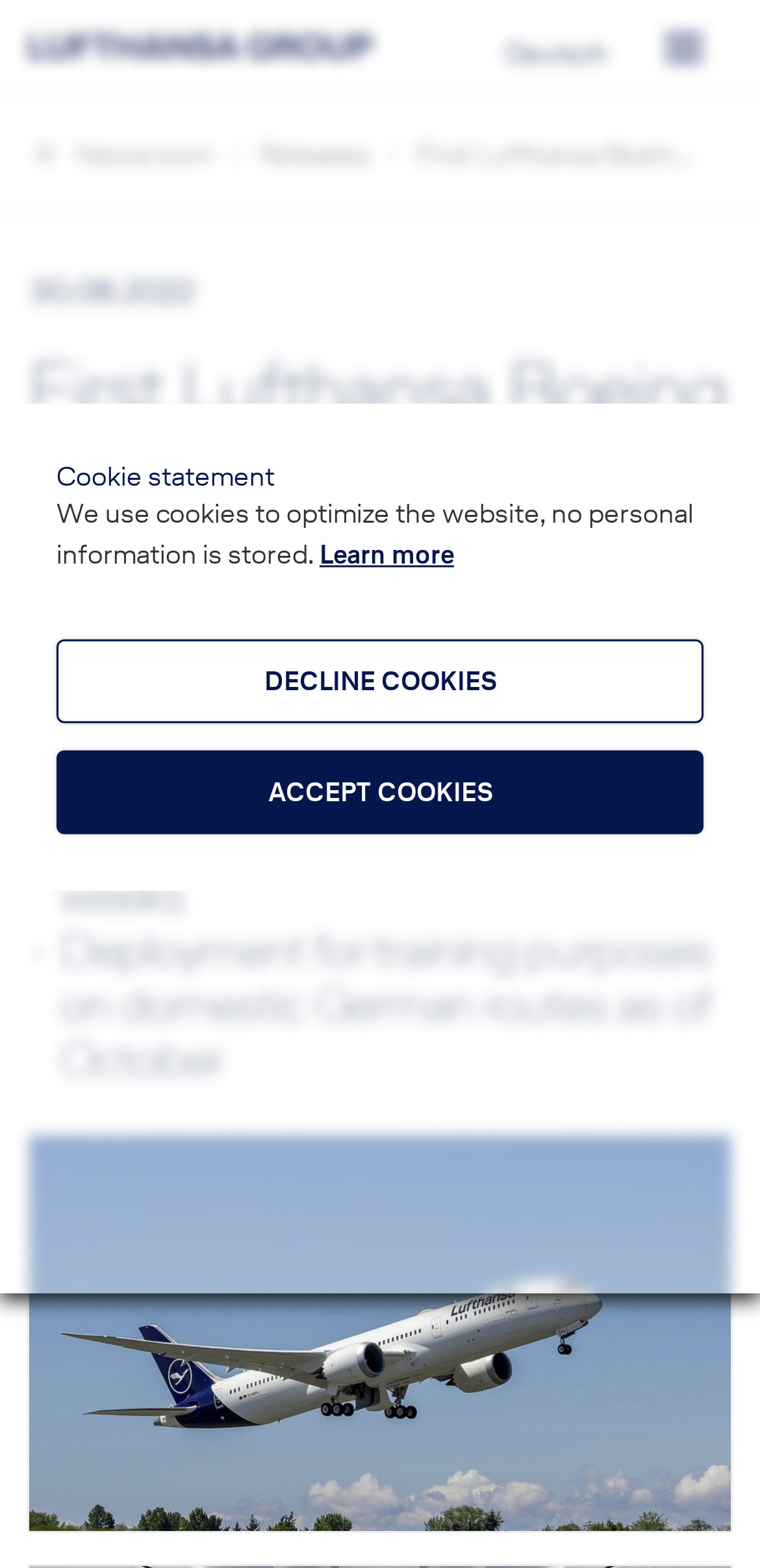Based on the image, please respond to the question with as much detail as possible:
What airline is mentioned?

I determined this by looking at the link 'Lufthansa Group' at the top of the page, which suggests that the webpage is related to Lufthansa.